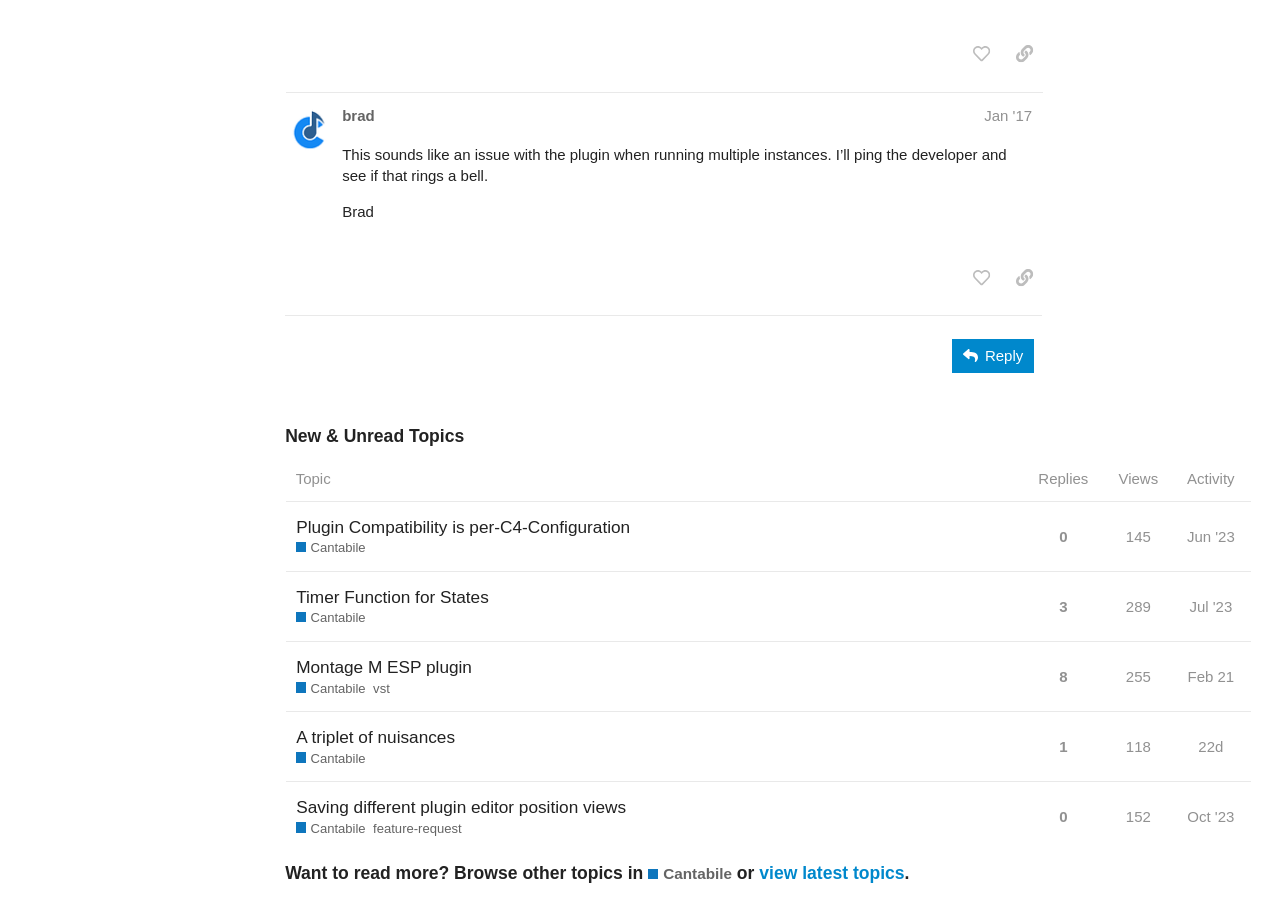Extract the bounding box for the UI element that matches this description: "Plugin Compatibility is per-C4-Configuration".

[0.231, 0.553, 0.492, 0.608]